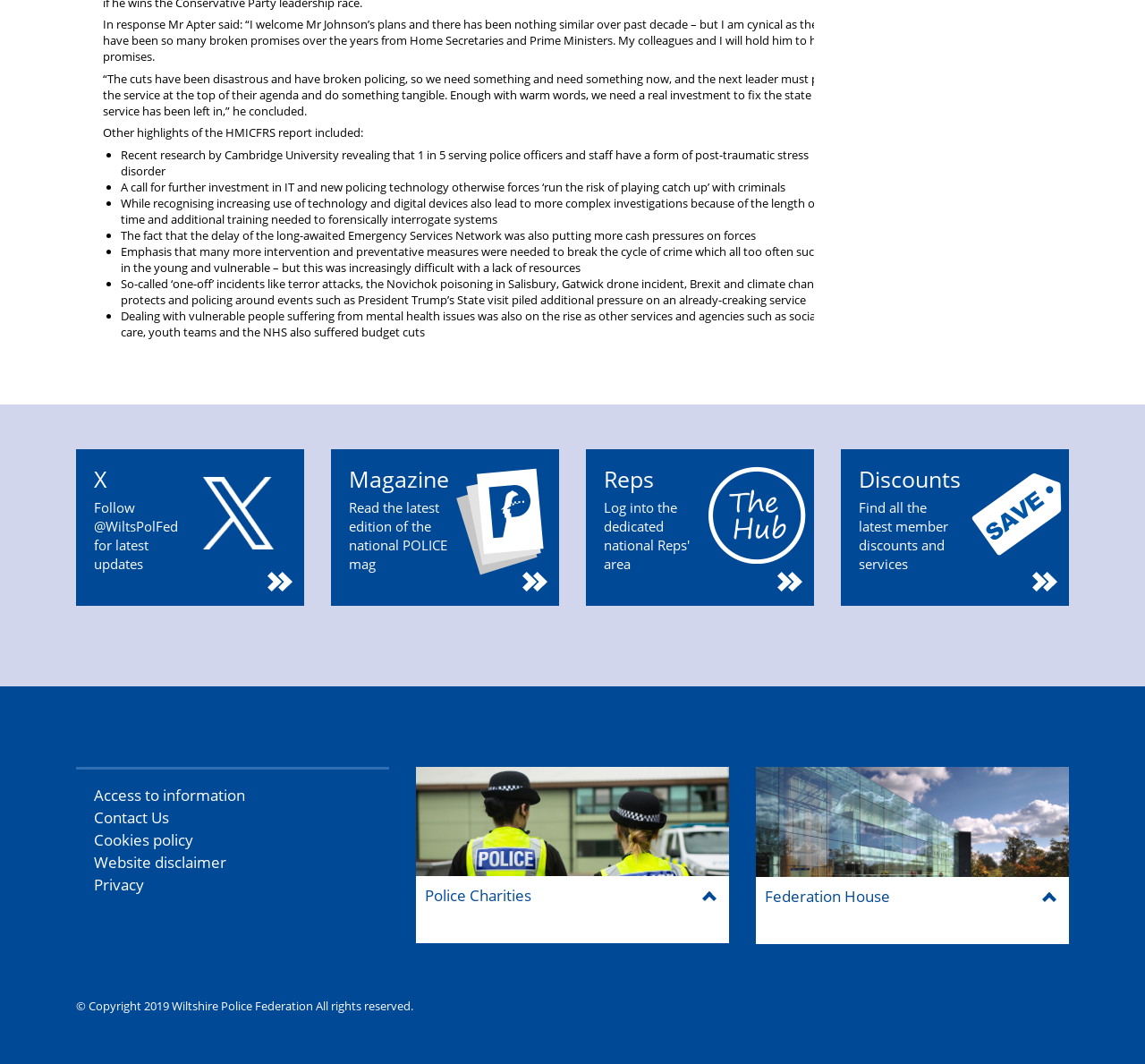Please locate the bounding box coordinates of the element's region that needs to be clicked to follow the instruction: "Find all the latest member discounts and services". The bounding box coordinates should be provided as four float numbers between 0 and 1, i.e., [left, top, right, bottom].

[0.734, 0.422, 0.934, 0.57]